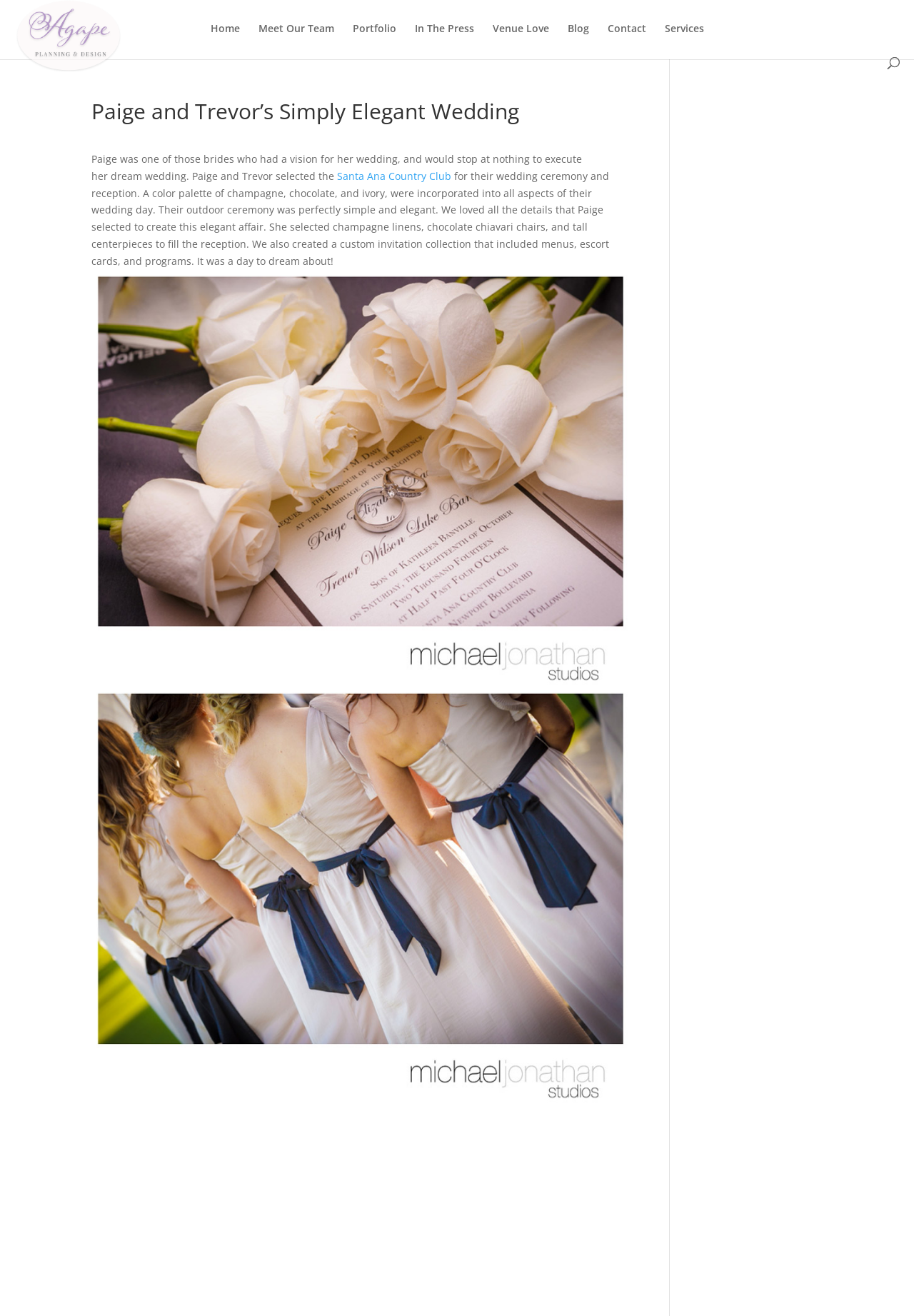Please locate the bounding box coordinates of the element's region that needs to be clicked to follow the instruction: "go to home page". The bounding box coordinates should be provided as four float numbers between 0 and 1, i.e., [left, top, right, bottom].

[0.23, 0.018, 0.262, 0.043]